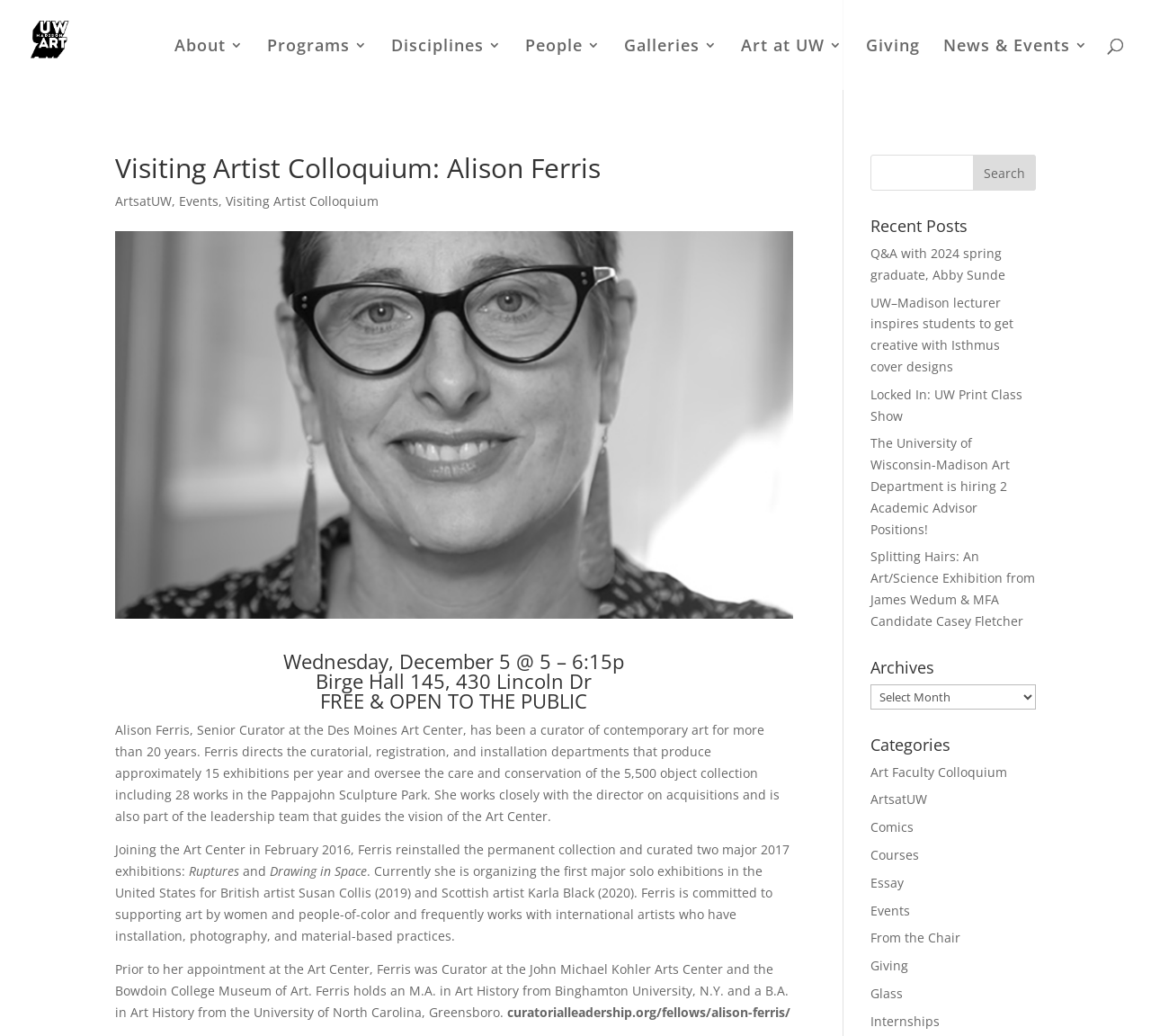Please find the bounding box coordinates of the element that you should click to achieve the following instruction: "Read the 'Visiting Artist Colloquium: Alison Ferris' event details". The coordinates should be presented as four float numbers between 0 and 1: [left, top, right, bottom].

[0.1, 0.149, 0.689, 0.184]